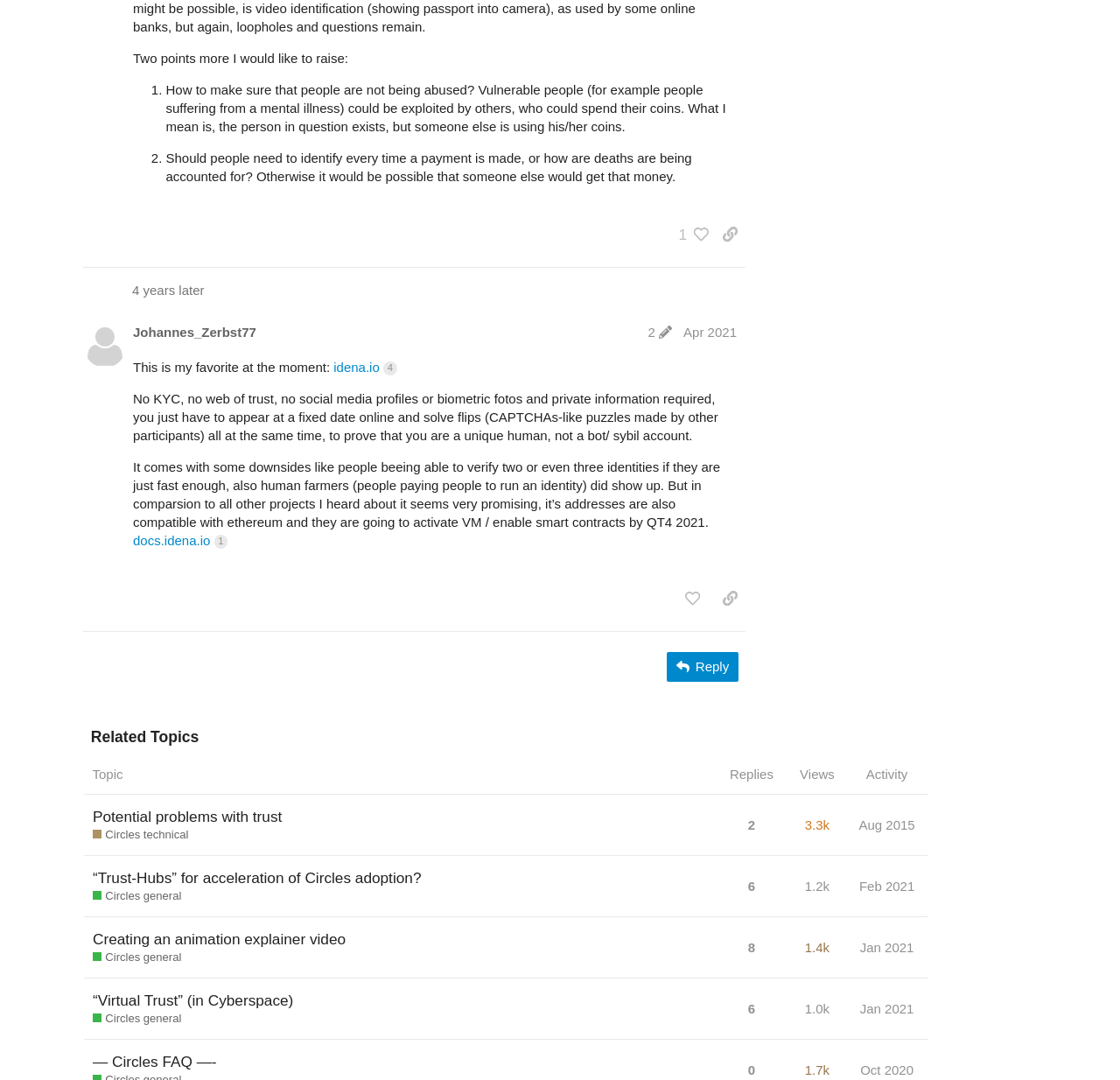Please locate the bounding box coordinates of the region I need to click to follow this instruction: "visit idena.io".

[0.298, 0.333, 0.355, 0.347]